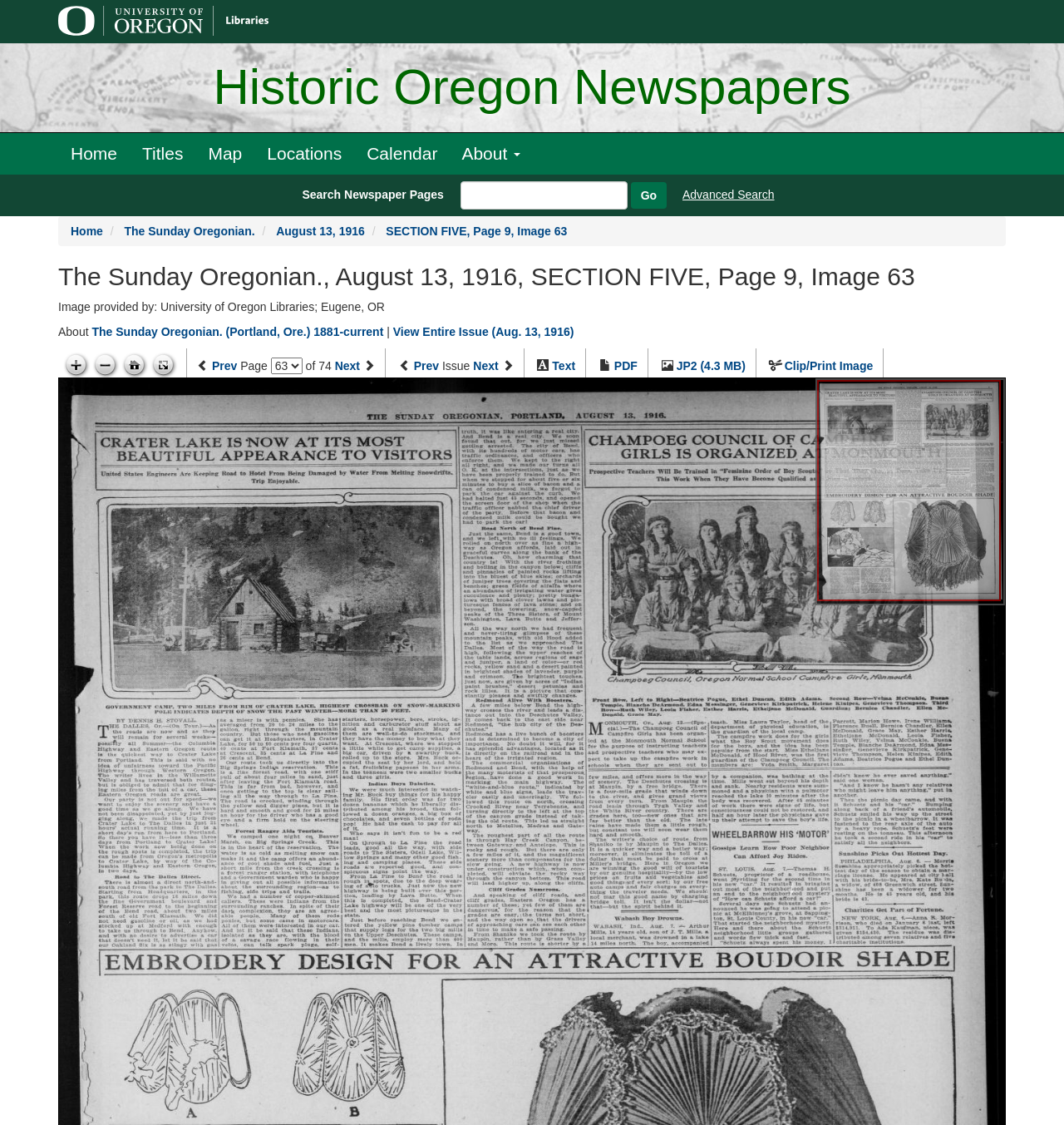Locate the bounding box of the UI element with the following description: "alt="University of Oregon Libraries"".

[0.055, 0.005, 0.252, 0.035]